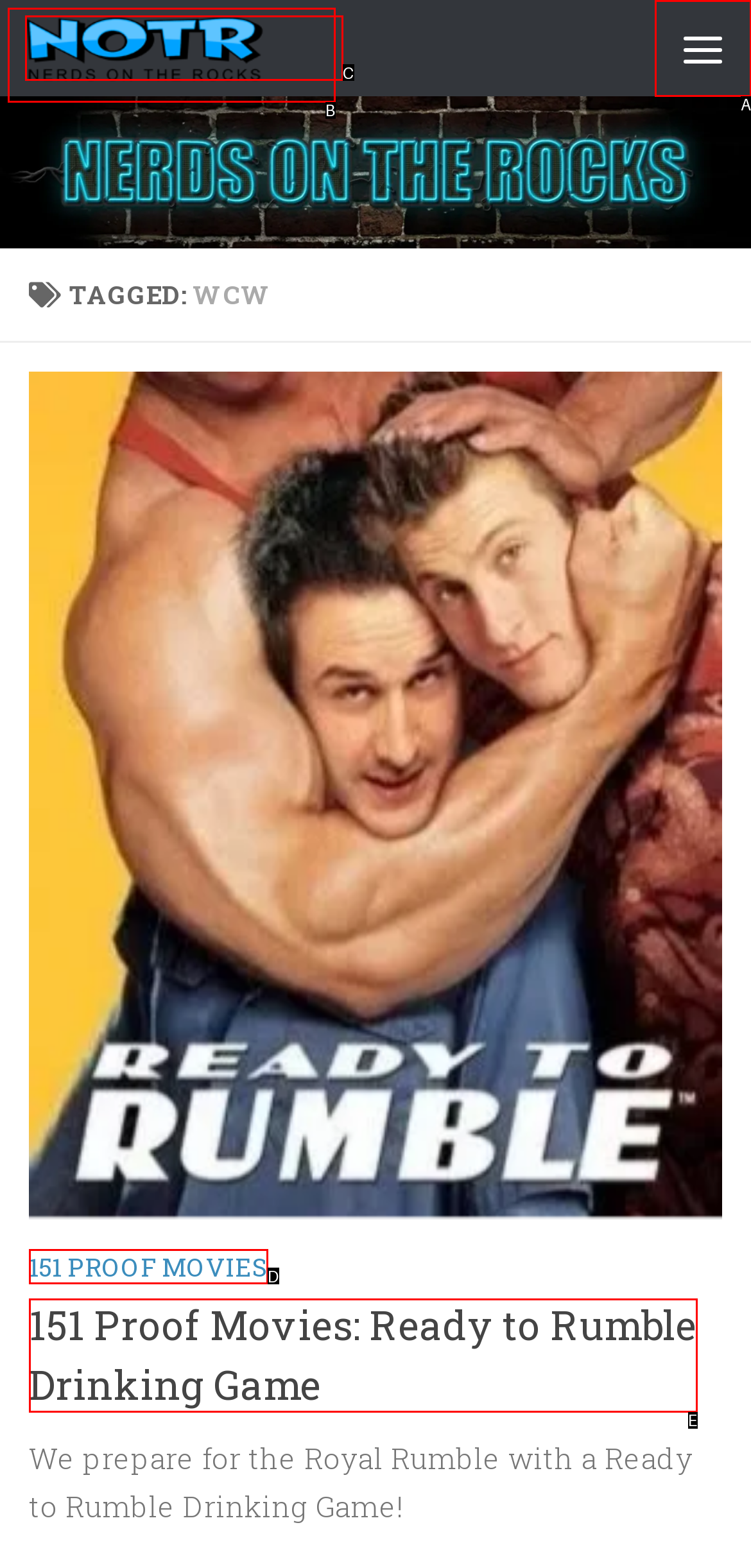Find the option that matches this description: Bernard
Provide the corresponding letter directly.

None